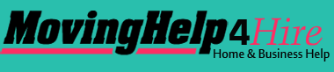Answer the question below using just one word or a short phrase: 
What is the color of '4 Hire' in the logo?

pink